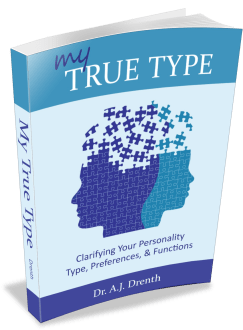What is the focus of the book?
Kindly offer a detailed explanation using the data available in the image.

The subtitle of the book, 'Clarifying Your Personality Type, Preferences, & Functions', indicates that the book's focus is on helping readers understand their own personality traits and preferences.